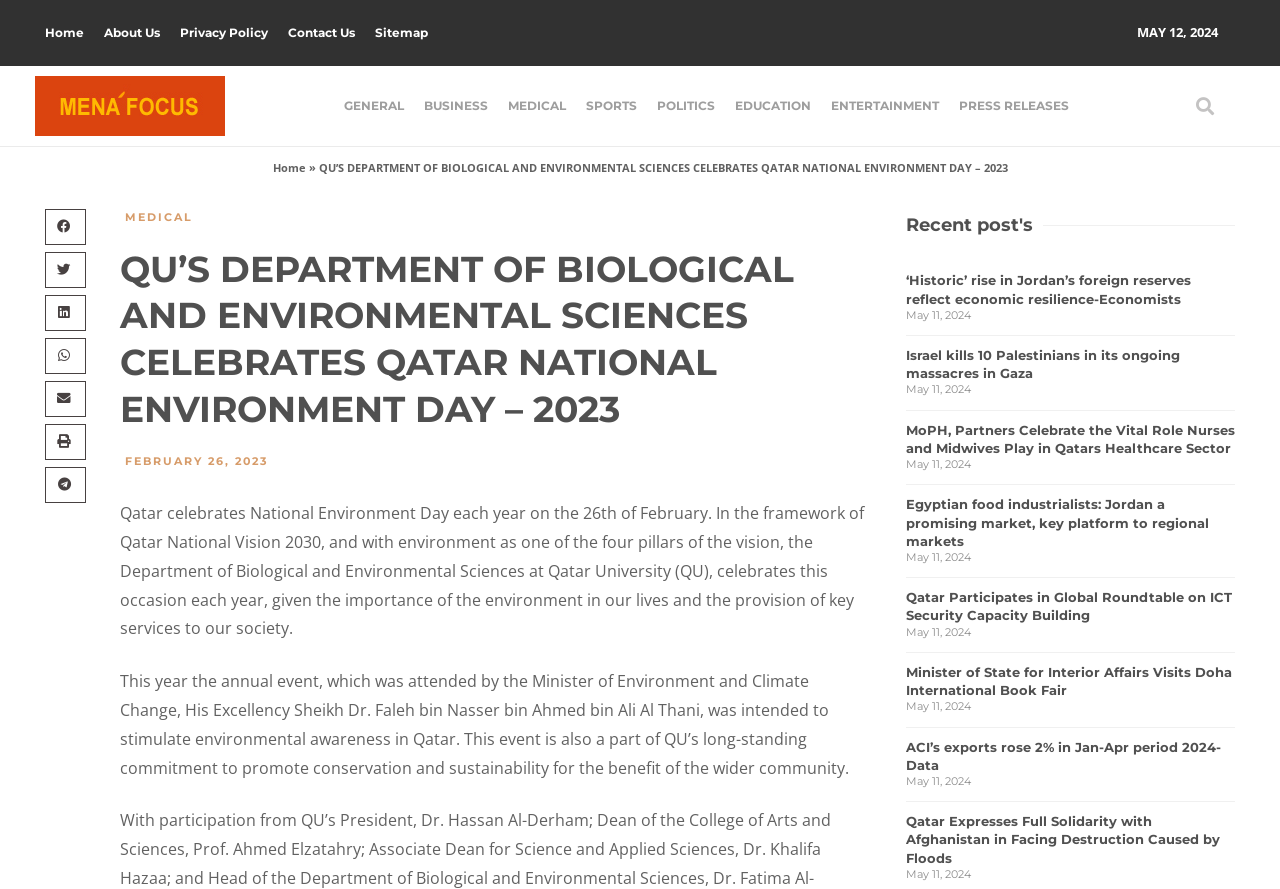Please determine the bounding box coordinates of the element to click on in order to accomplish the following task: "Click on the 'Home' link". Ensure the coordinates are four float numbers ranging from 0 to 1, i.e., [left, top, right, bottom].

[0.027, 0.011, 0.073, 0.063]